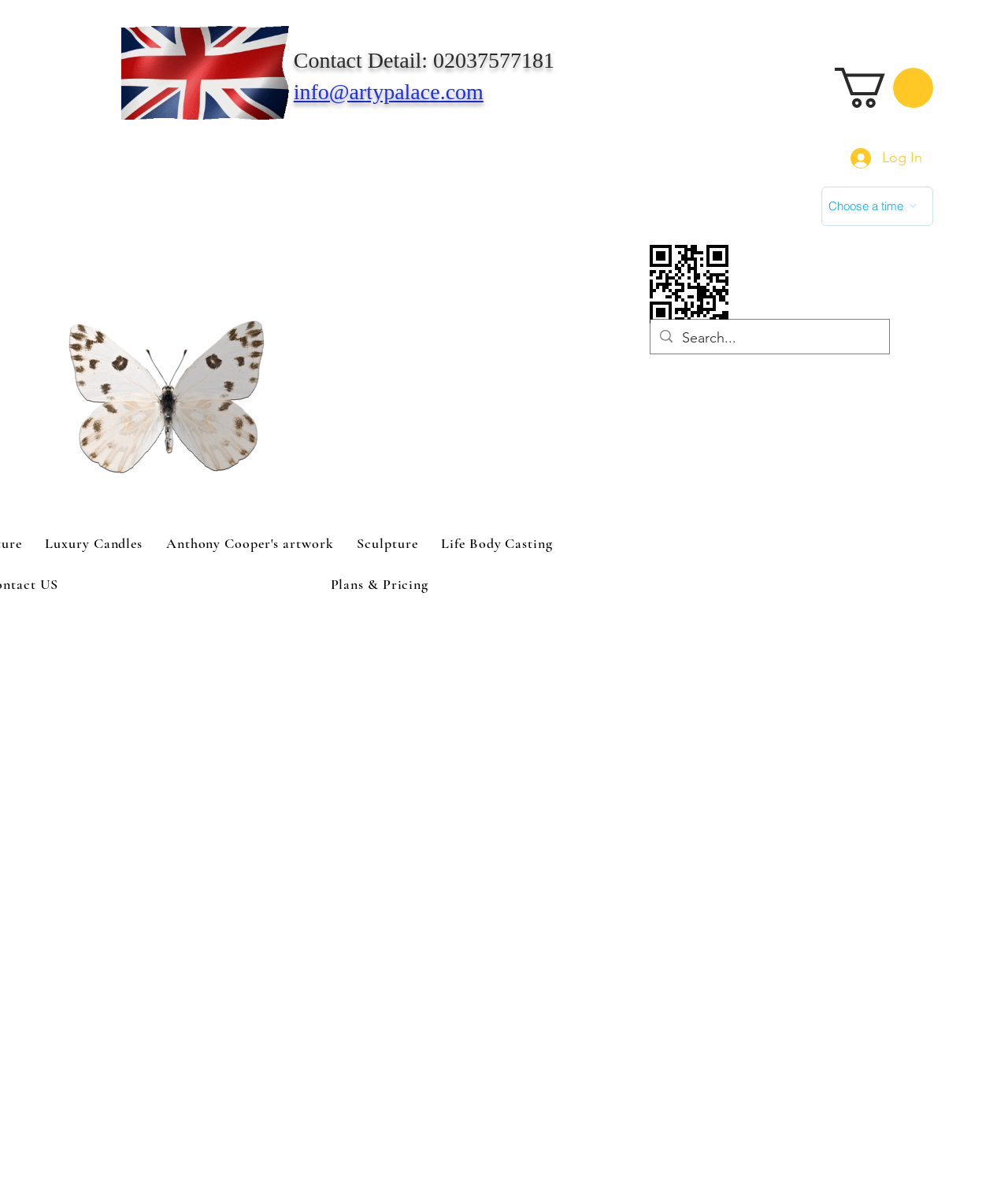What is the version of the privacy policy?
Kindly give a detailed and elaborate answer to the question.

I found the version of the privacy policy by looking at the heading 'Privacy Policy' and the text below it, which says '1st March 2018 (Version 1)'. The version is 'Version 1'.